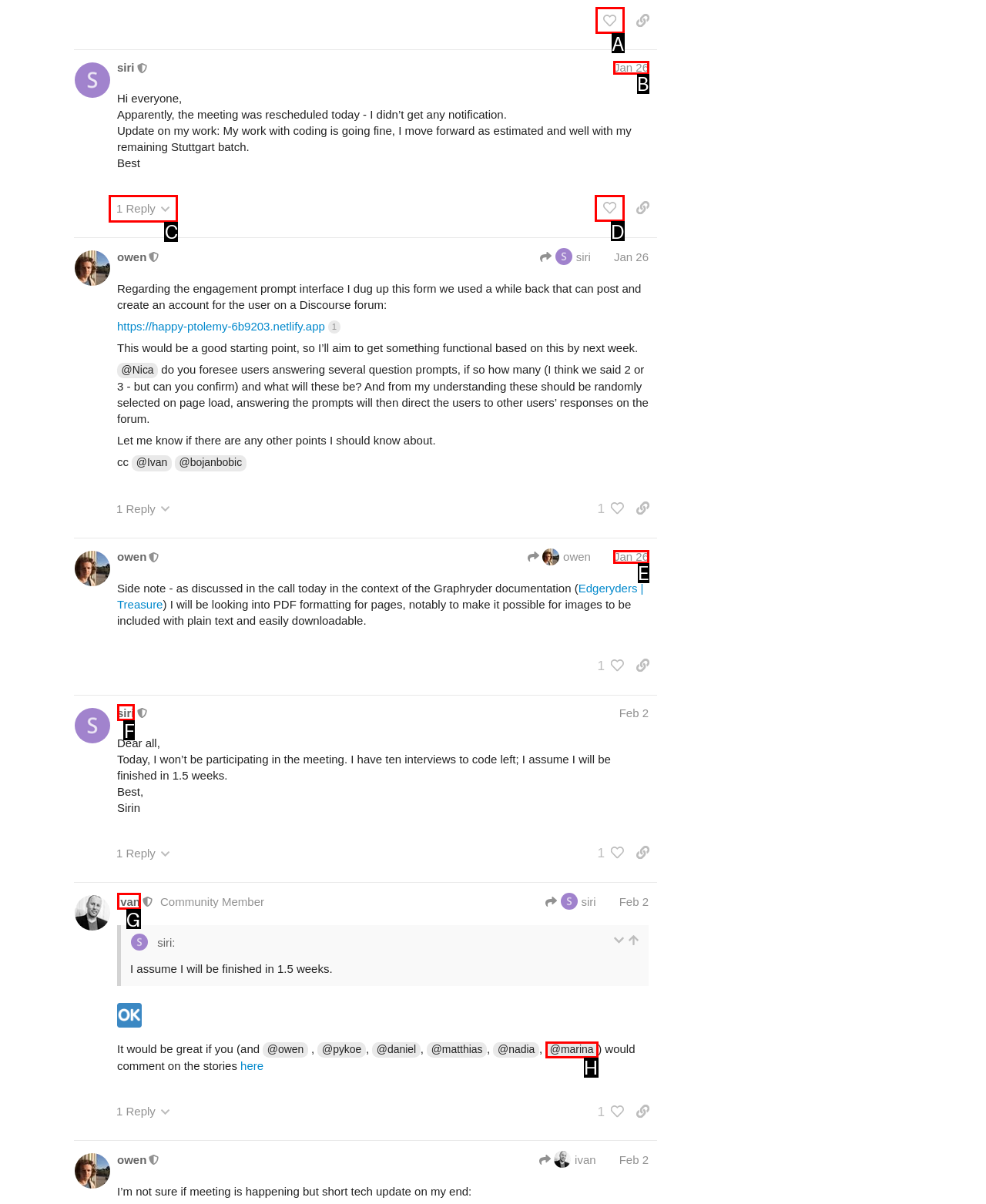Identify the letter of the option that should be selected to accomplish the following task: like this post. Provide the letter directly.

A